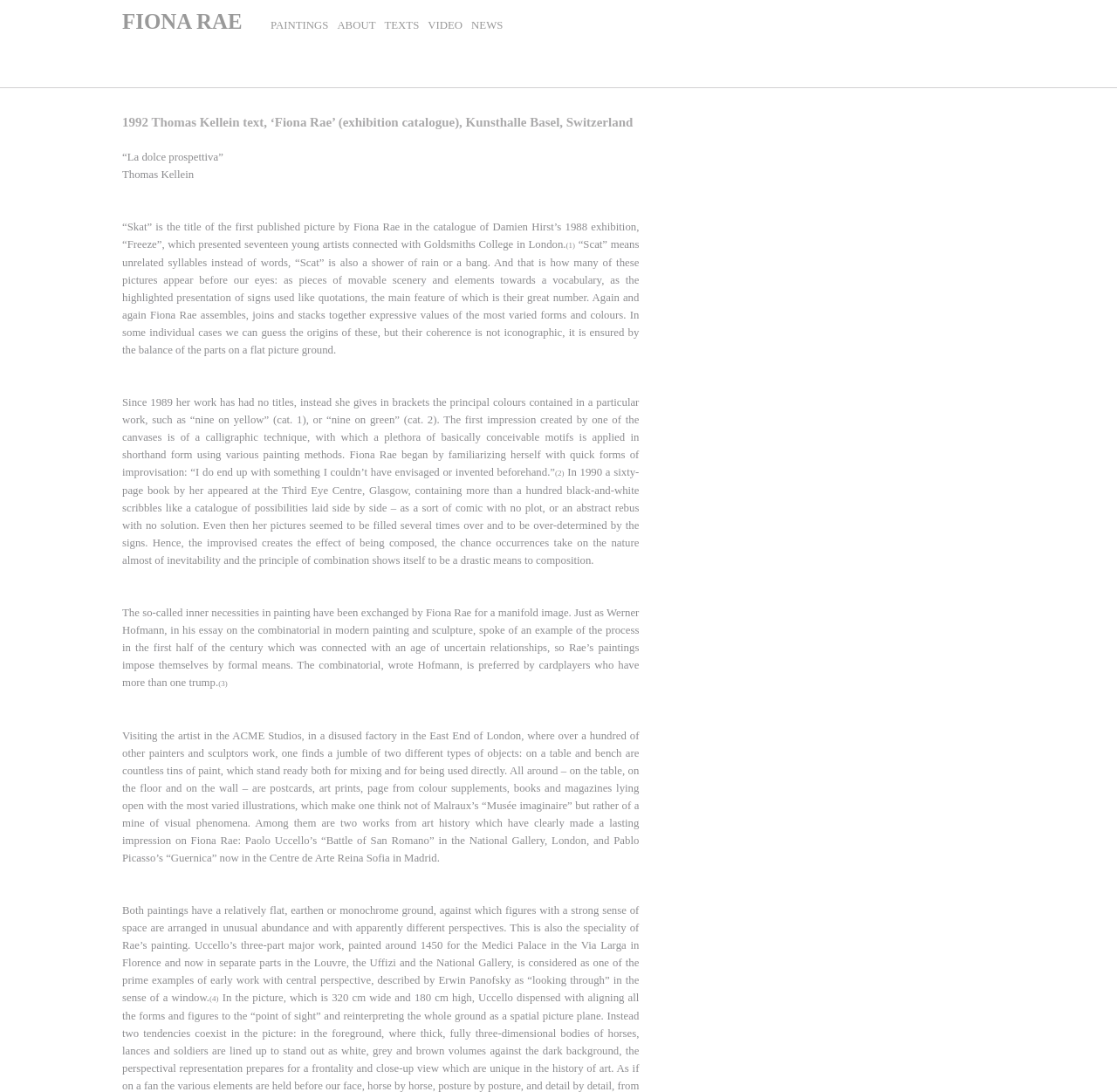Give the bounding box coordinates for this UI element: "news". The coordinates should be four float numbers between 0 and 1, arranged as [left, top, right, bottom].

[0.422, 0.007, 0.458, 0.039]